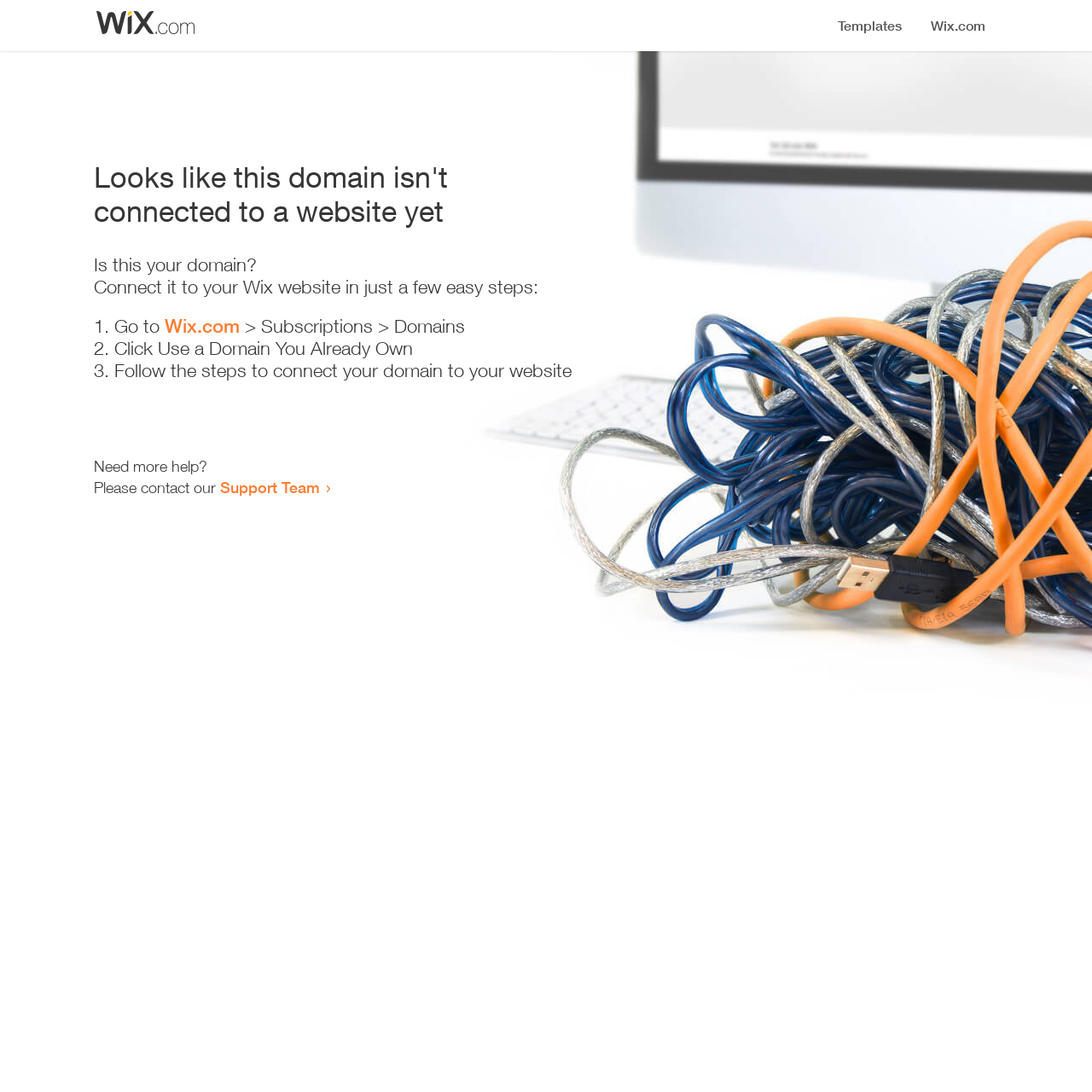Use the information in the screenshot to answer the question comprehensively: What is the purpose of this webpage?

The webpage provides a series of steps and instructions to guide users in connecting their domain to a website, indicating that the purpose of this webpage is to assist users in this process.